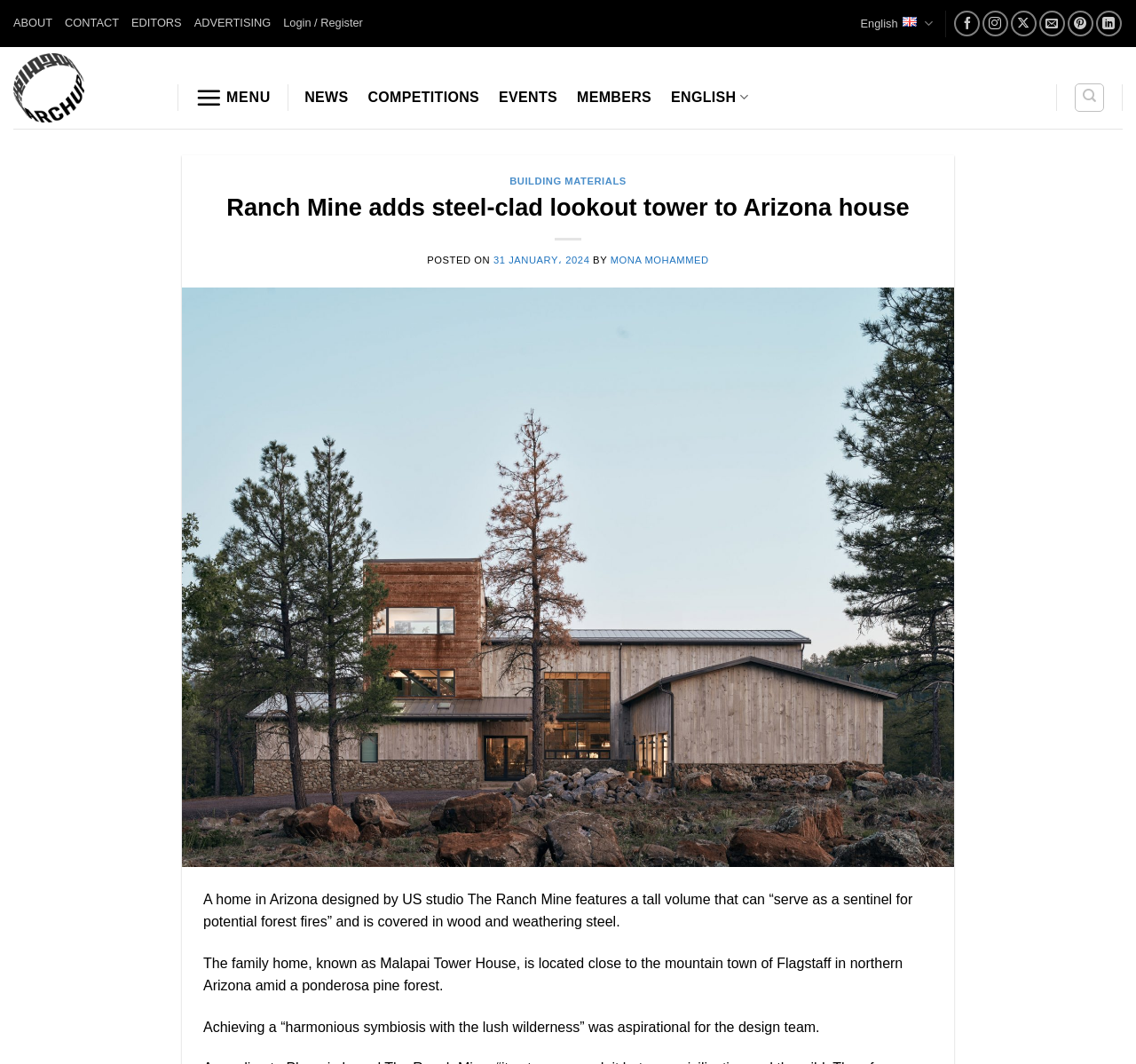Please examine the image and answer the question with a detailed explanation:
How many social media links are available?

I counted the social media links at the top right corner of the webpage, which are 'Follow on Facebook', 'Follow on Instagram', 'Follow on X', 'Follow on Pinterest', 'Follow on LinkedIn', and 'Send us an email'. There are 6 social media links in total.